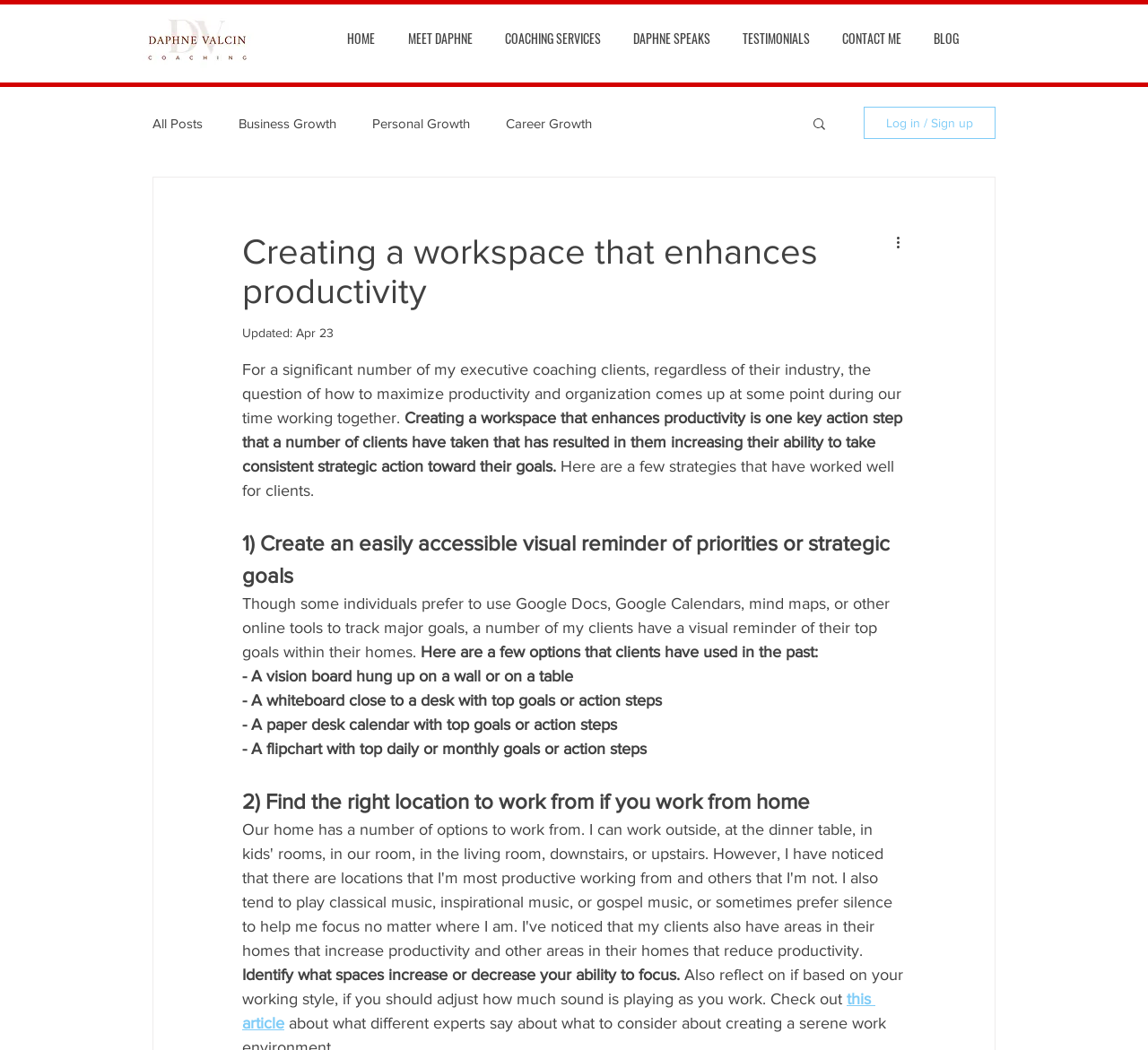Please find the bounding box coordinates of the element that you should click to achieve the following instruction: "Read the article about maximizing productivity". The coordinates should be presented as four float numbers between 0 and 1: [left, top, right, bottom].

[0.211, 0.943, 0.762, 0.983]